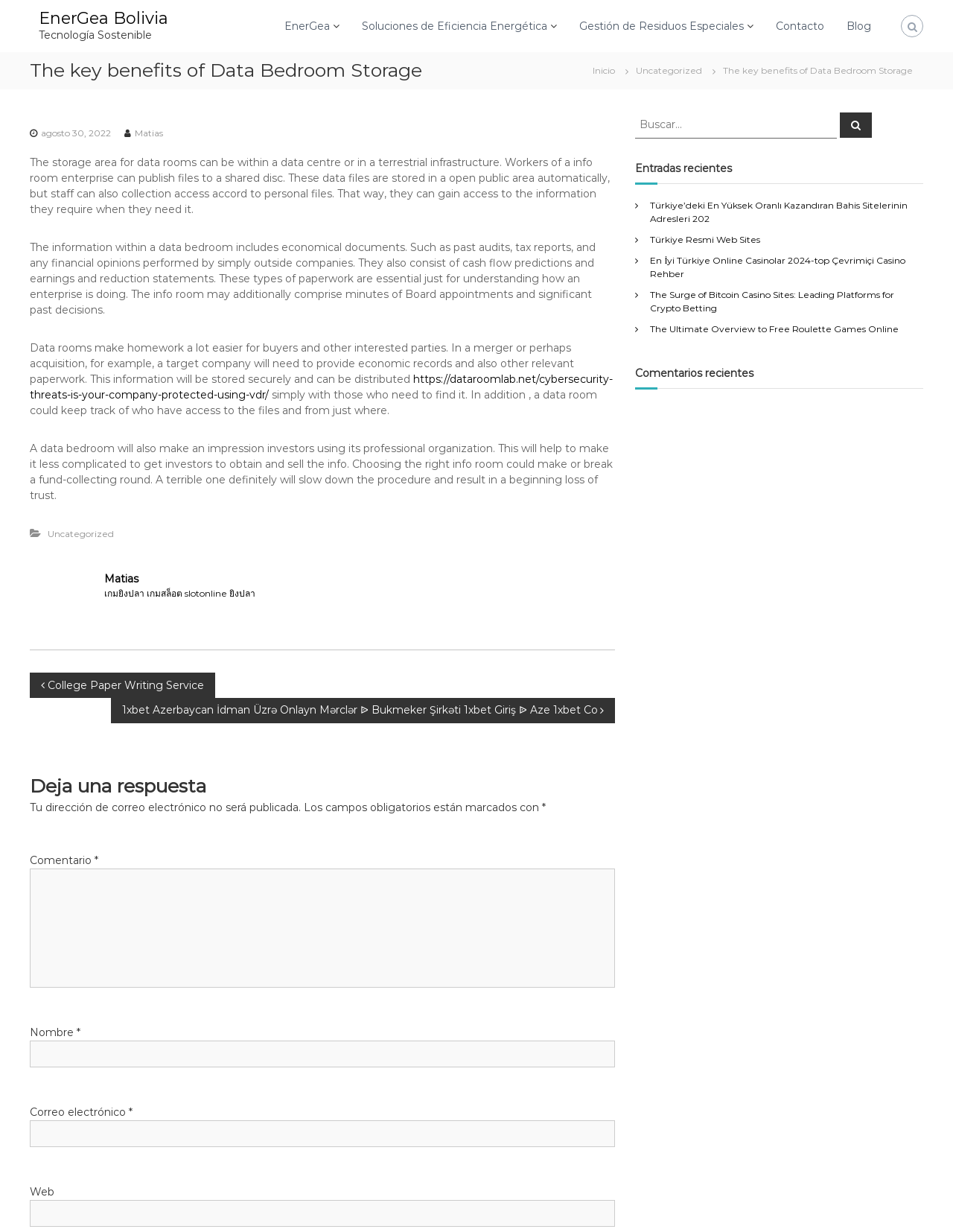Please respond to the question with a concise word or phrase:
What is the purpose of a data room?

To make research easier